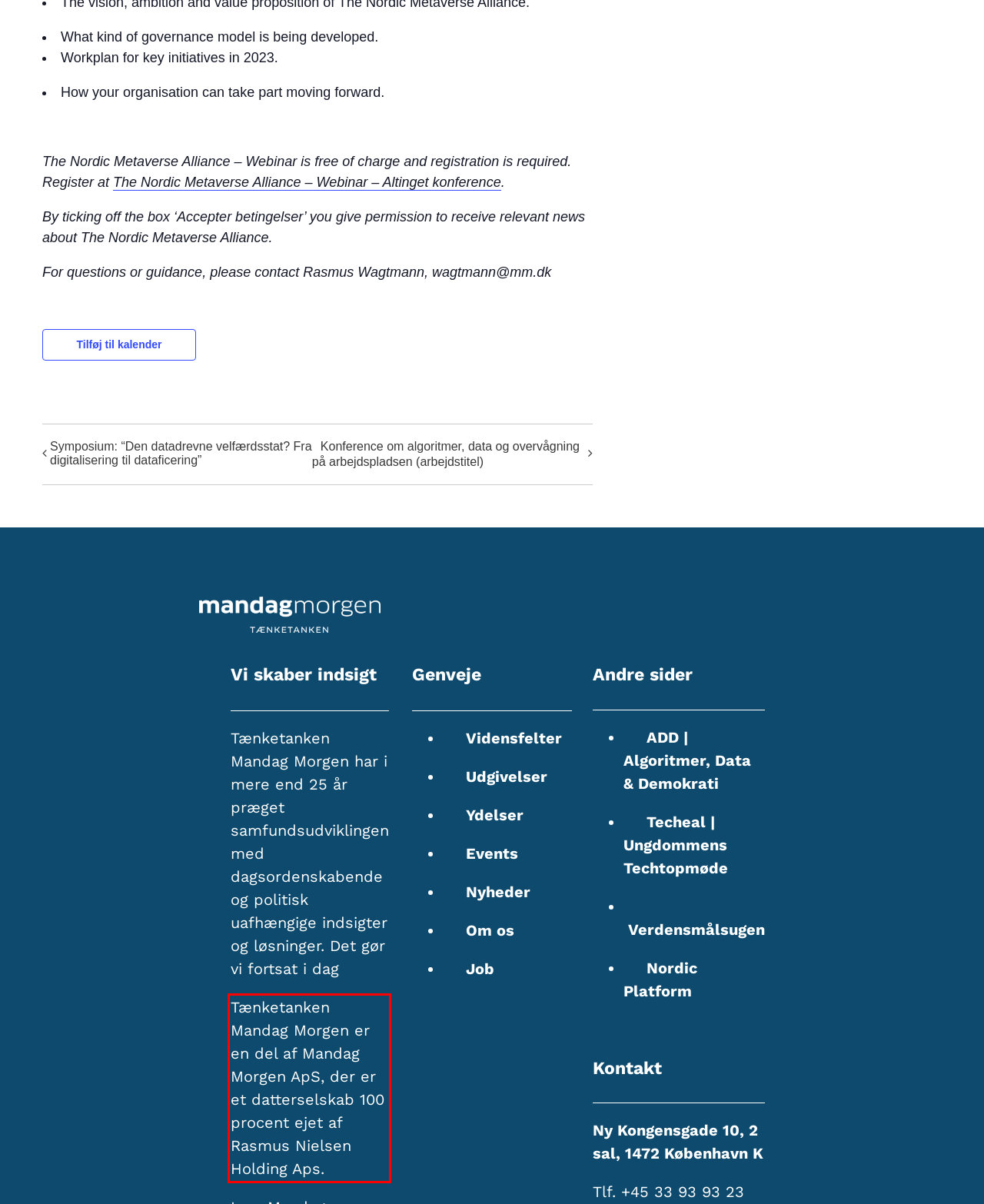There is a screenshot of a webpage with a red bounding box around a UI element. Please use OCR to extract the text within the red bounding box.

Tænketanken Mandag Morgen er en del af Mandag Morgen ApS, der er et datterselskab 100 procent ejet af Rasmus Nielsen Holding Aps.